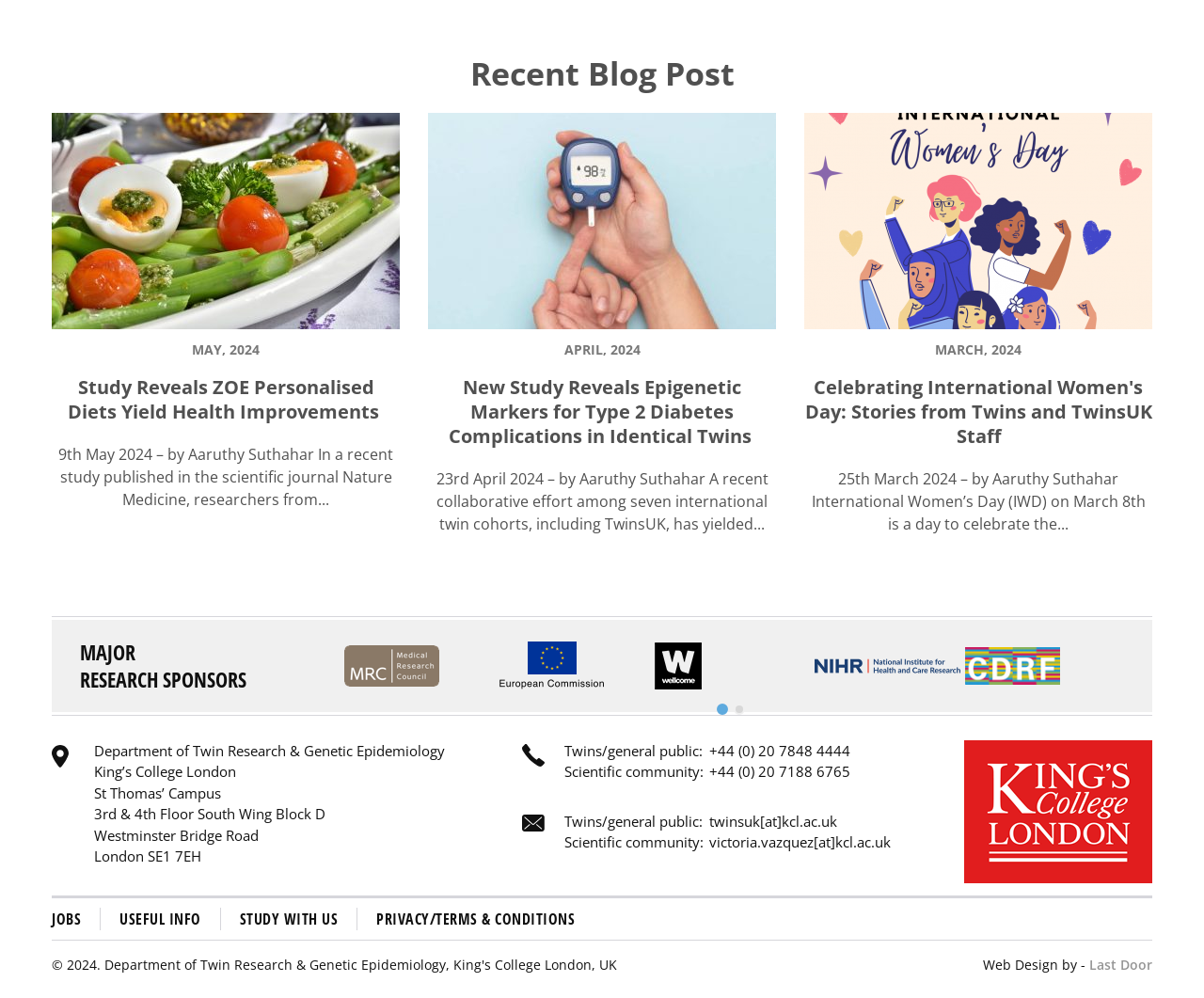How many blog posts are displayed?
Based on the visual, give a brief answer using one word or a short phrase.

3